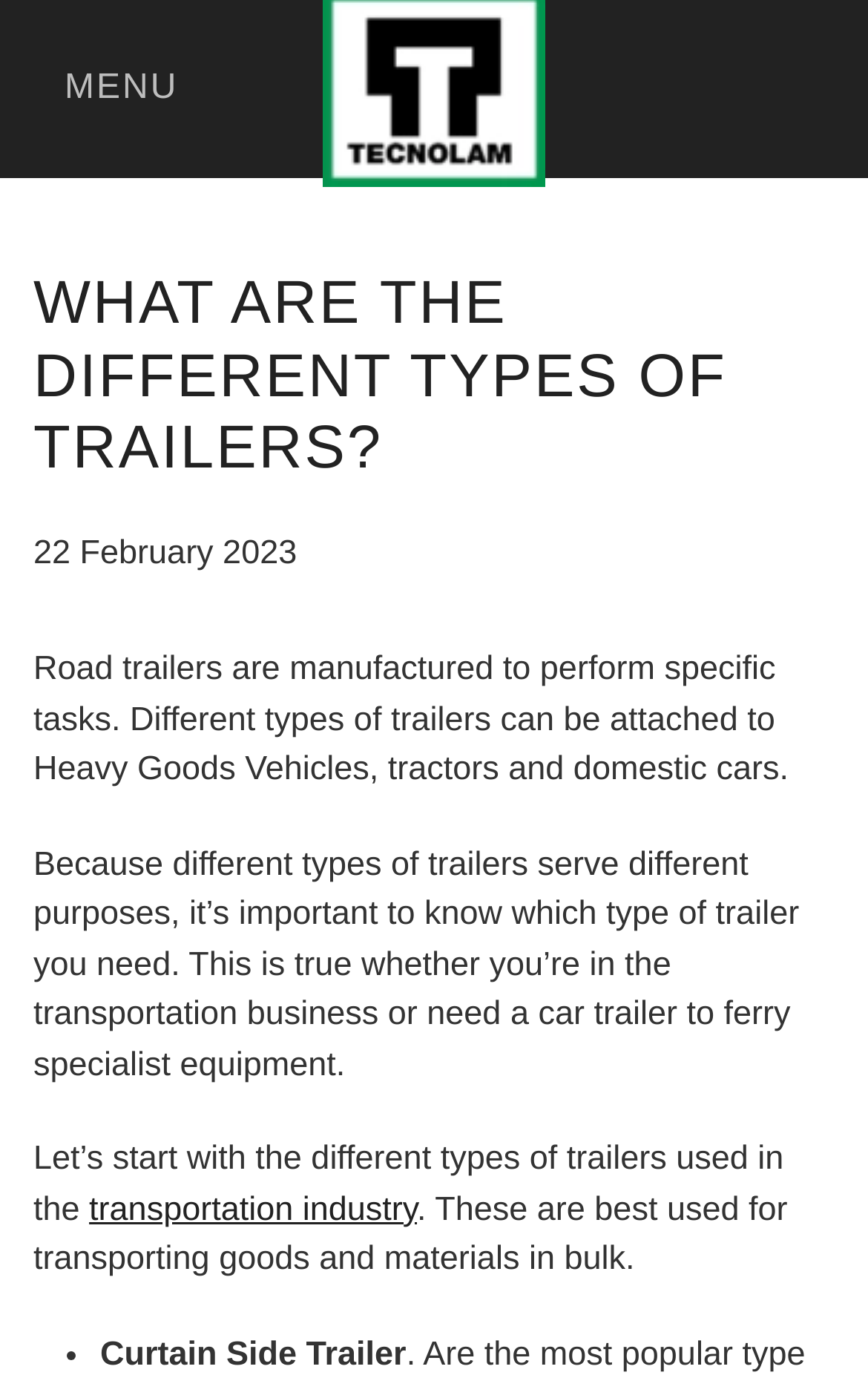What is the purpose of different types of trailers?
Respond with a short answer, either a single word or a phrase, based on the image.

To serve different purposes